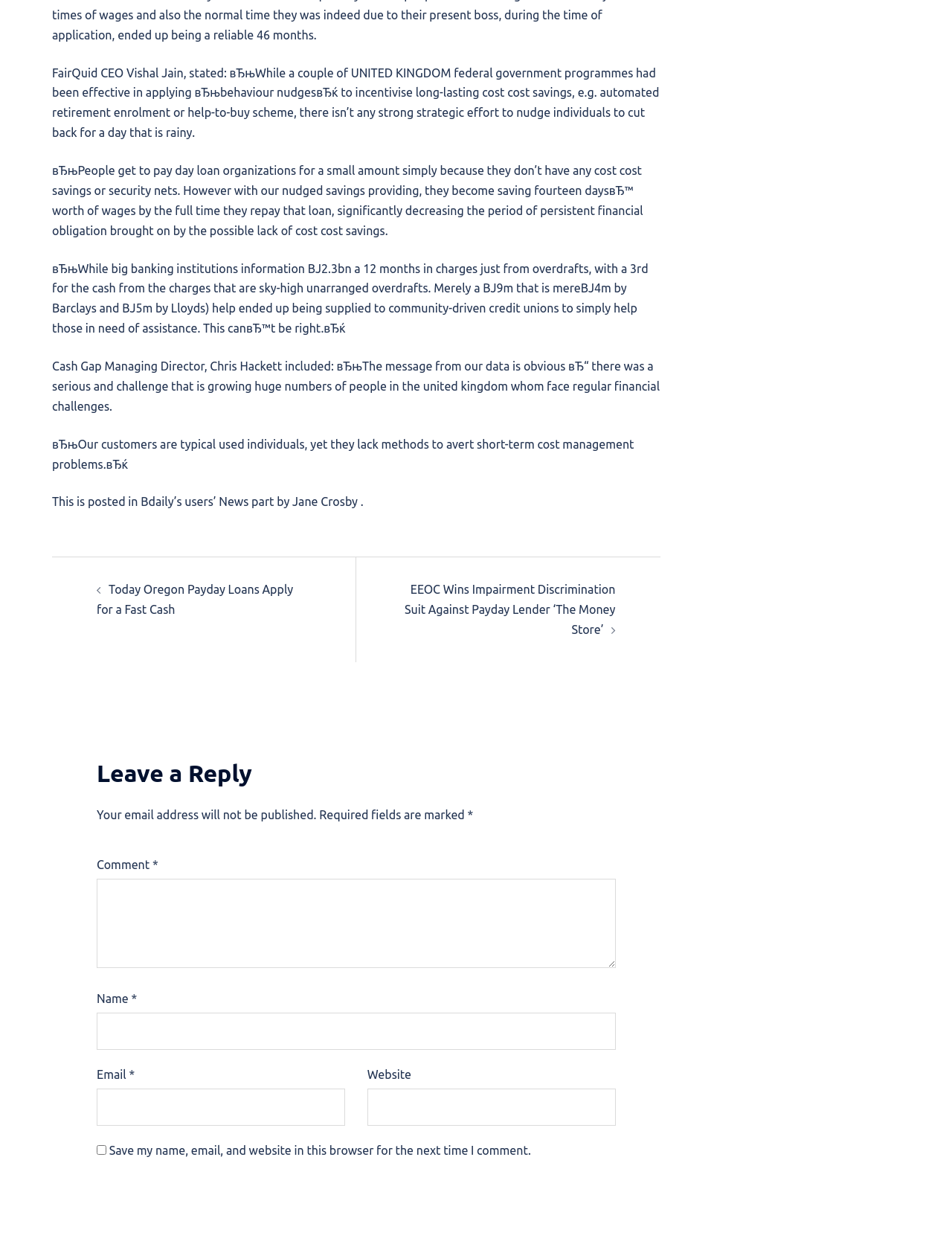What is the purpose of the comment section?
Give a detailed and exhaustive answer to the question.

The comment section is provided at the bottom of the article, allowing readers to leave a reply or share their thoughts on the topic. It requires users to fill in their name, email, and website (optional) before submitting their comment.